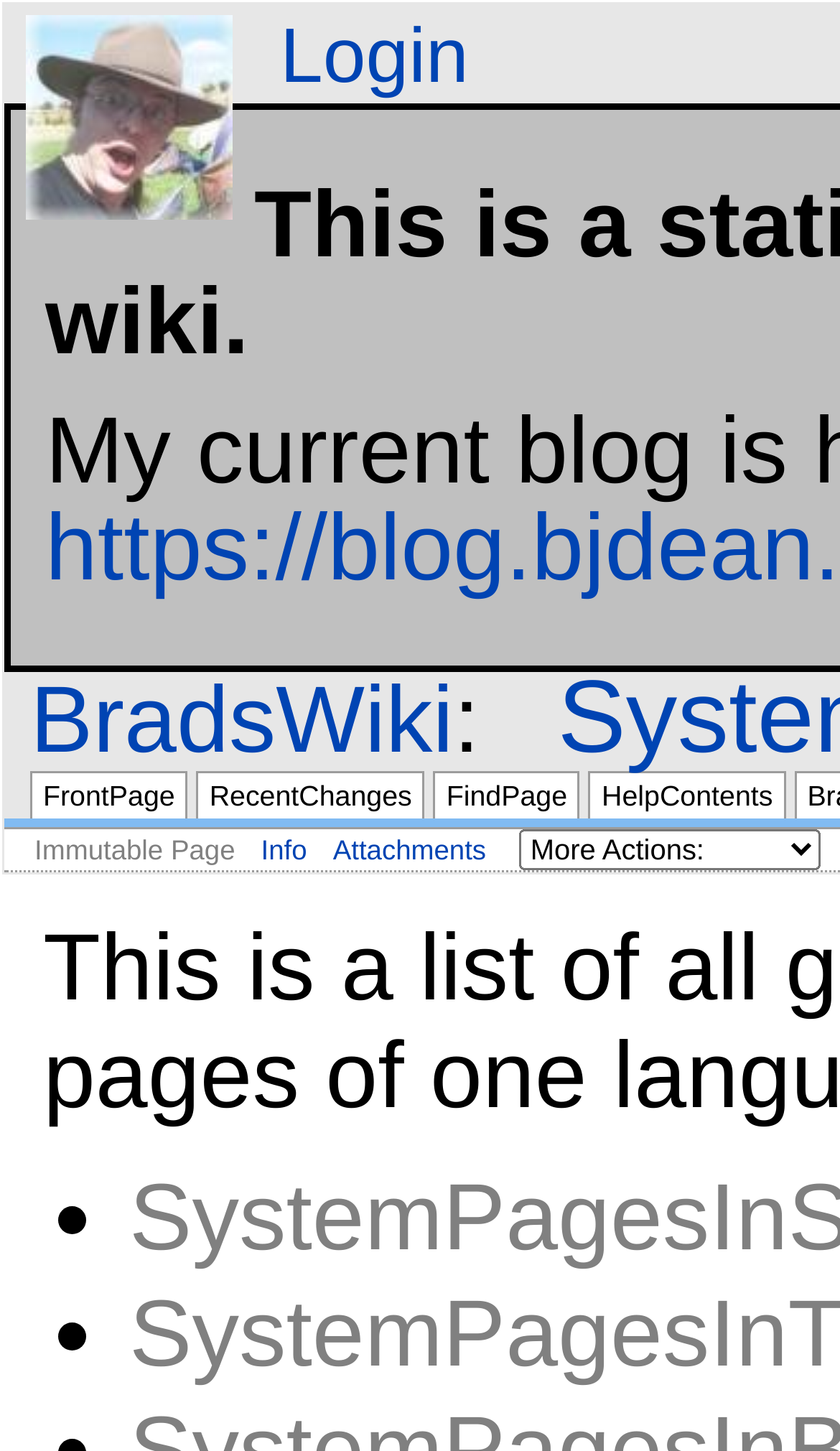Please locate the bounding box coordinates of the element that needs to be clicked to achieve the following instruction: "get help contents". The coordinates should be four float numbers between 0 and 1, i.e., [left, top, right, bottom].

[0.716, 0.537, 0.92, 0.559]